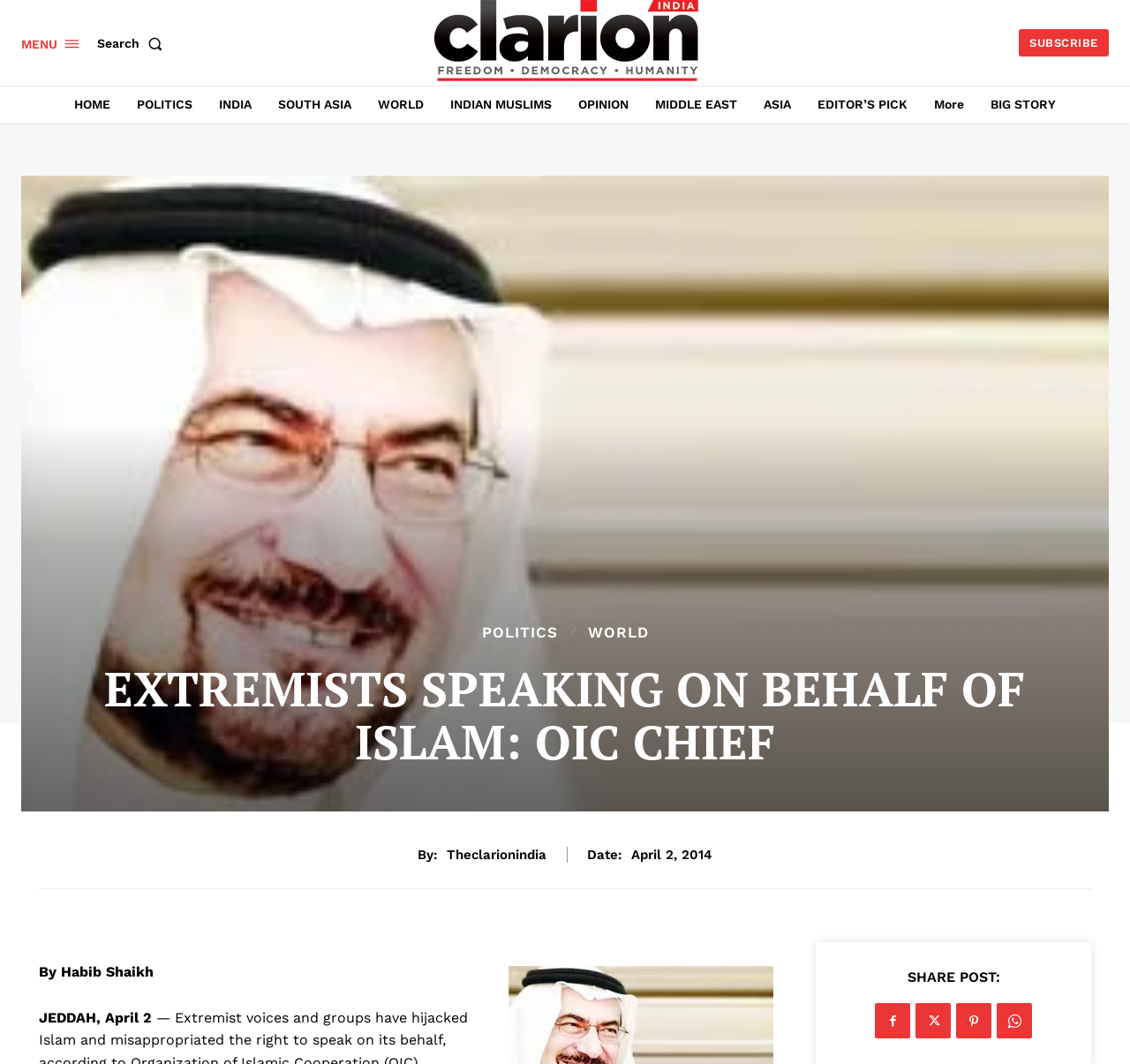What is the date of the article?
Make sure to answer the question with a detailed and comprehensive explanation.

The date of the article can be determined by looking at the time element with the text 'April 2, 2014' which is located at the top of the webpage, indicating that the article was published on that date.